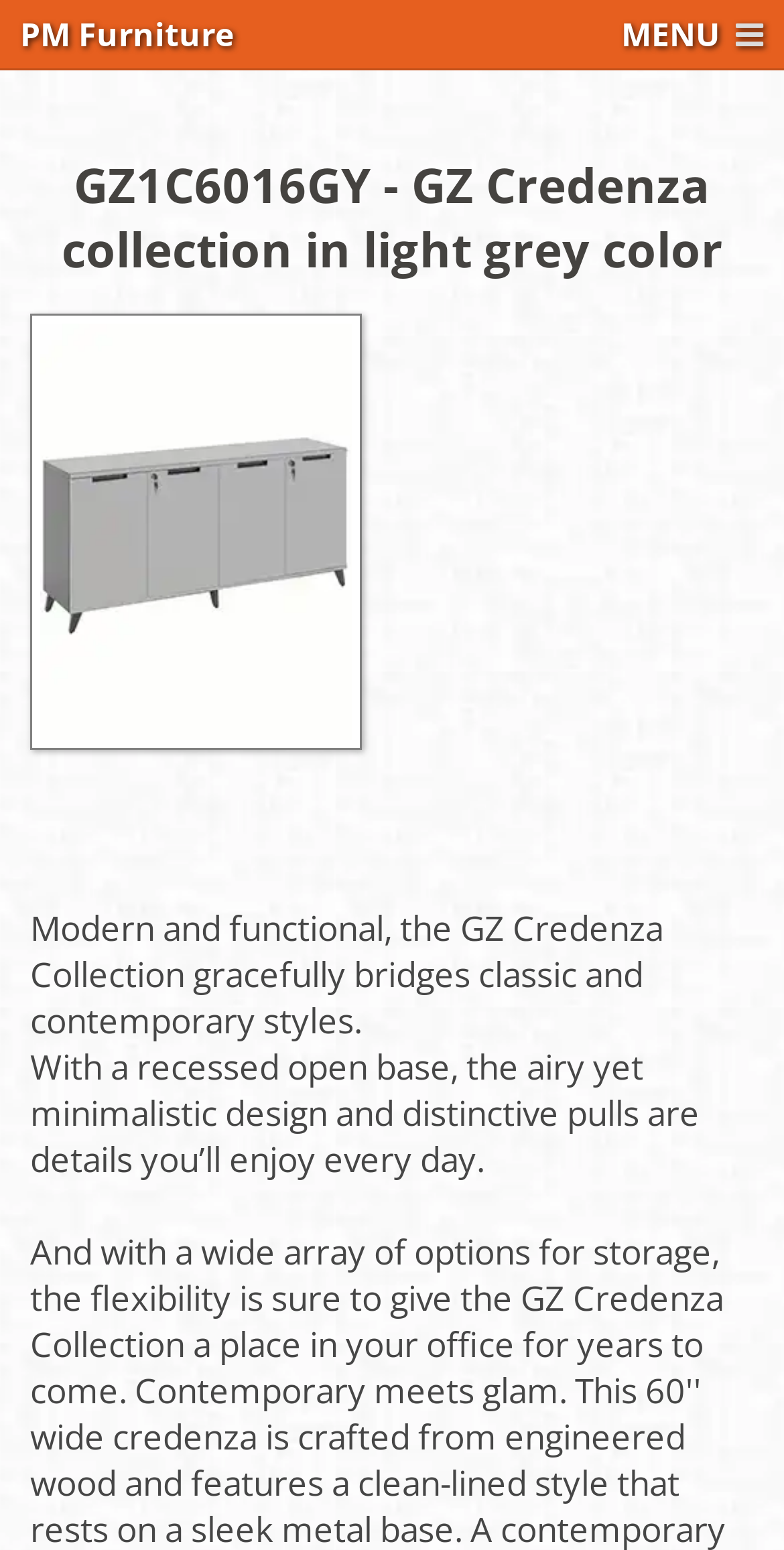Respond with a single word or phrase for the following question: 
What is the design style of the GZ Credenza?

Minimalistic